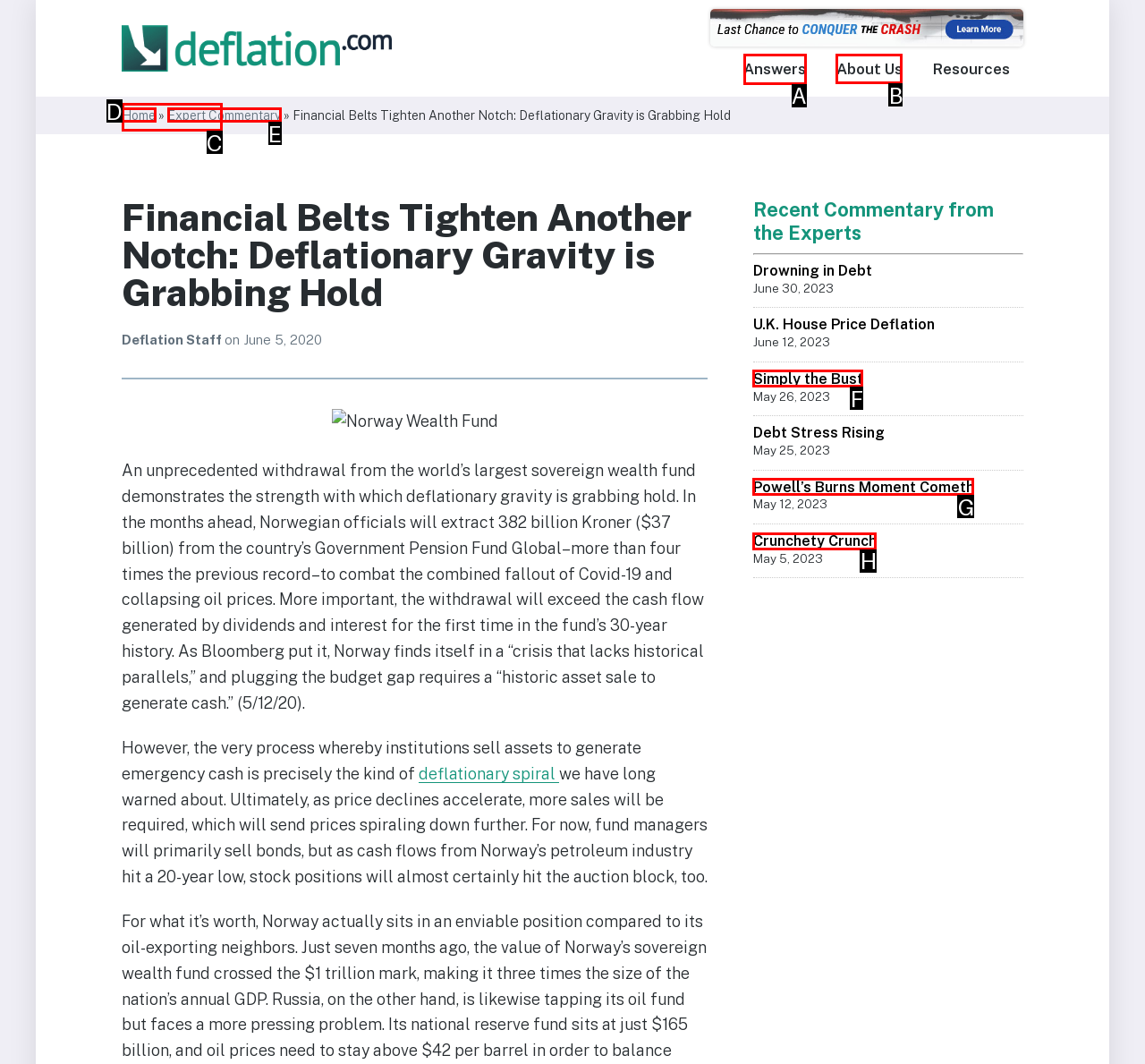Show which HTML element I need to click to perform this task: Click on 'About Us' to learn more about the website Answer with the letter of the correct choice.

B